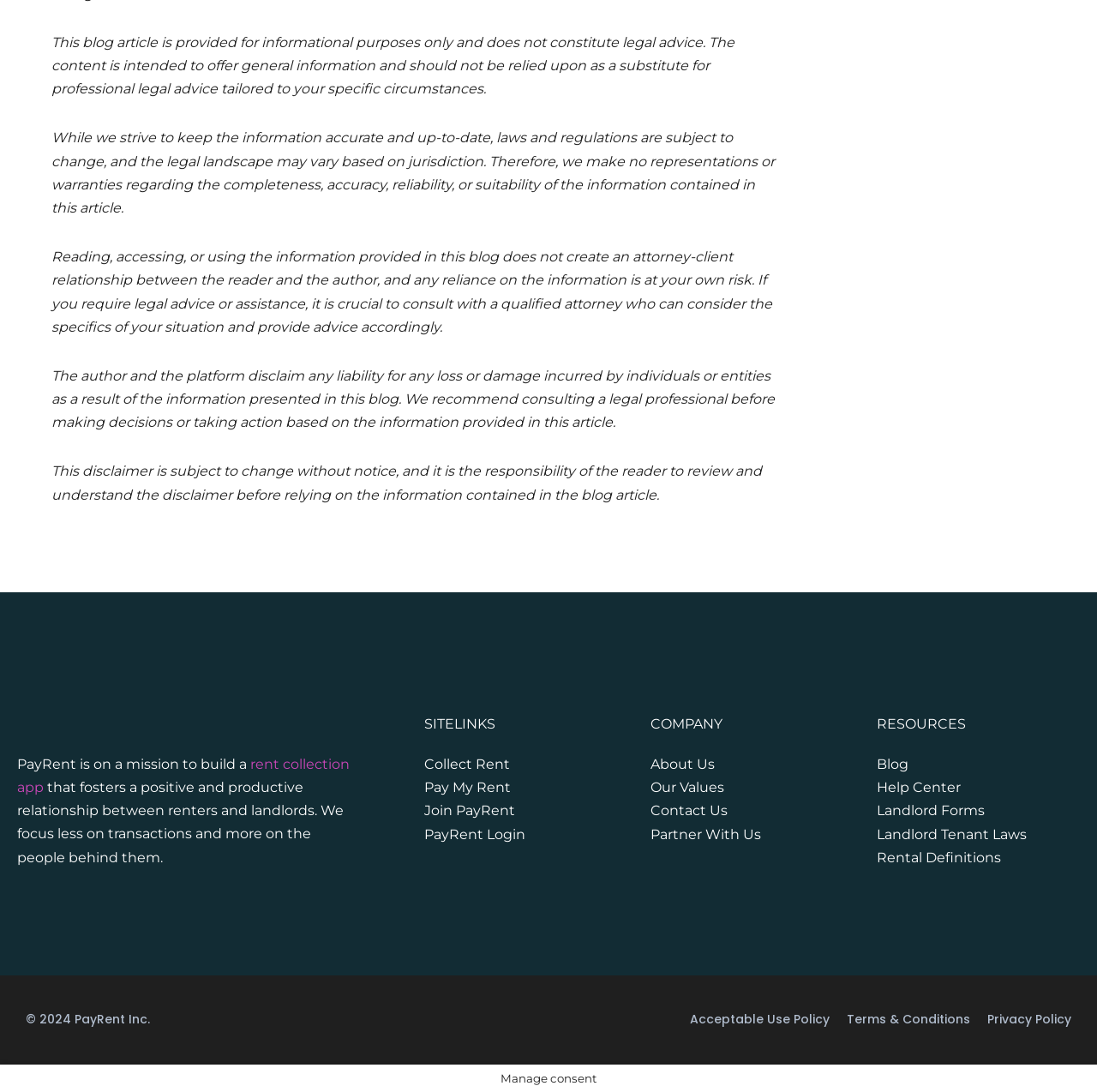Please provide a detailed answer to the question below based on the screenshot: 
How many site links are available?

Under the 'SITELINKS' heading, there are four links: 'Collect Rent', 'Pay My Rent', 'Join PayRent', and 'PayRent Login'. Therefore, there are four site links available.